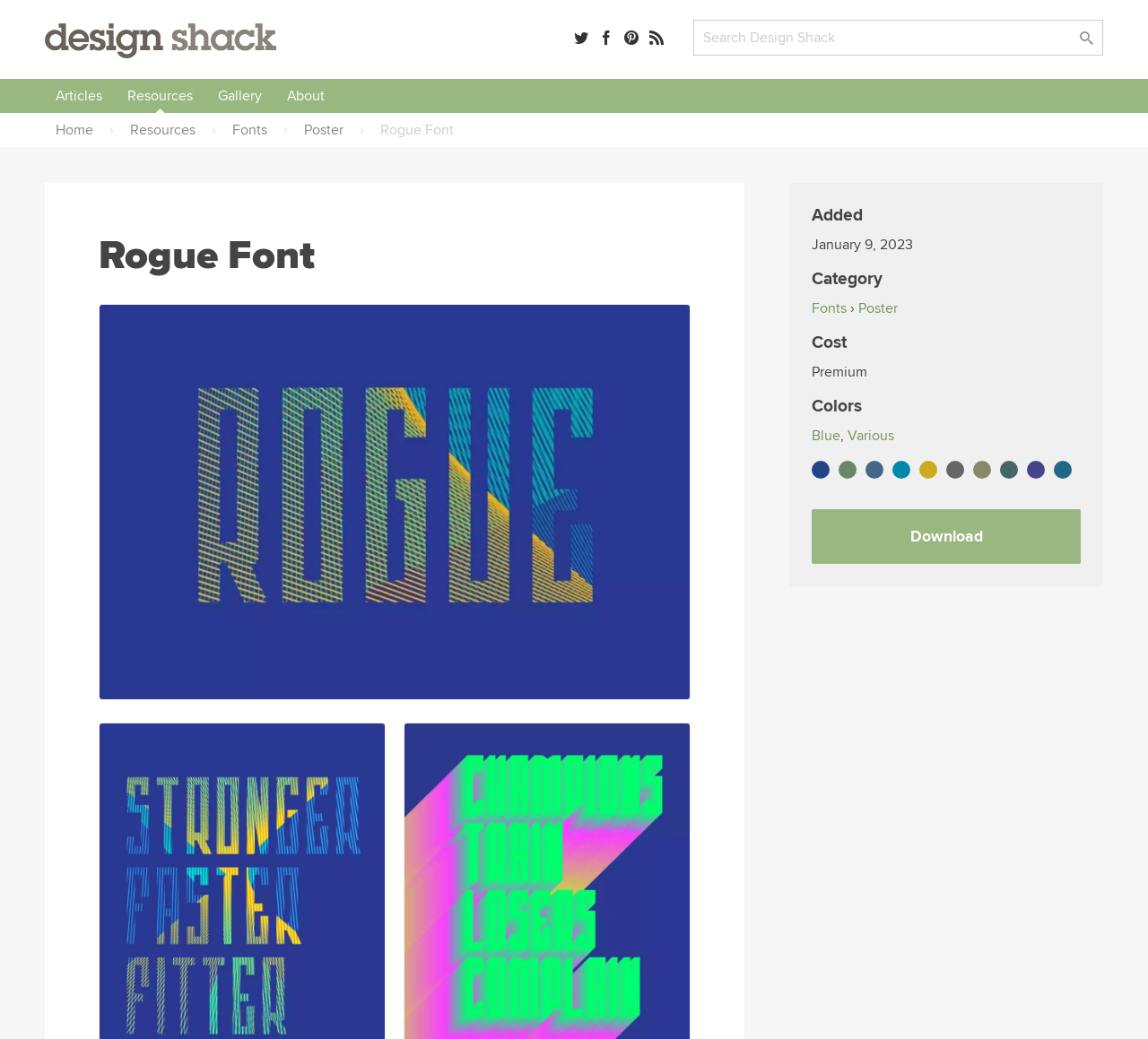Identify the bounding box coordinates of the section that should be clicked to achieve the task described: "View the poster design resources".

[0.255, 0.109, 0.309, 0.142]